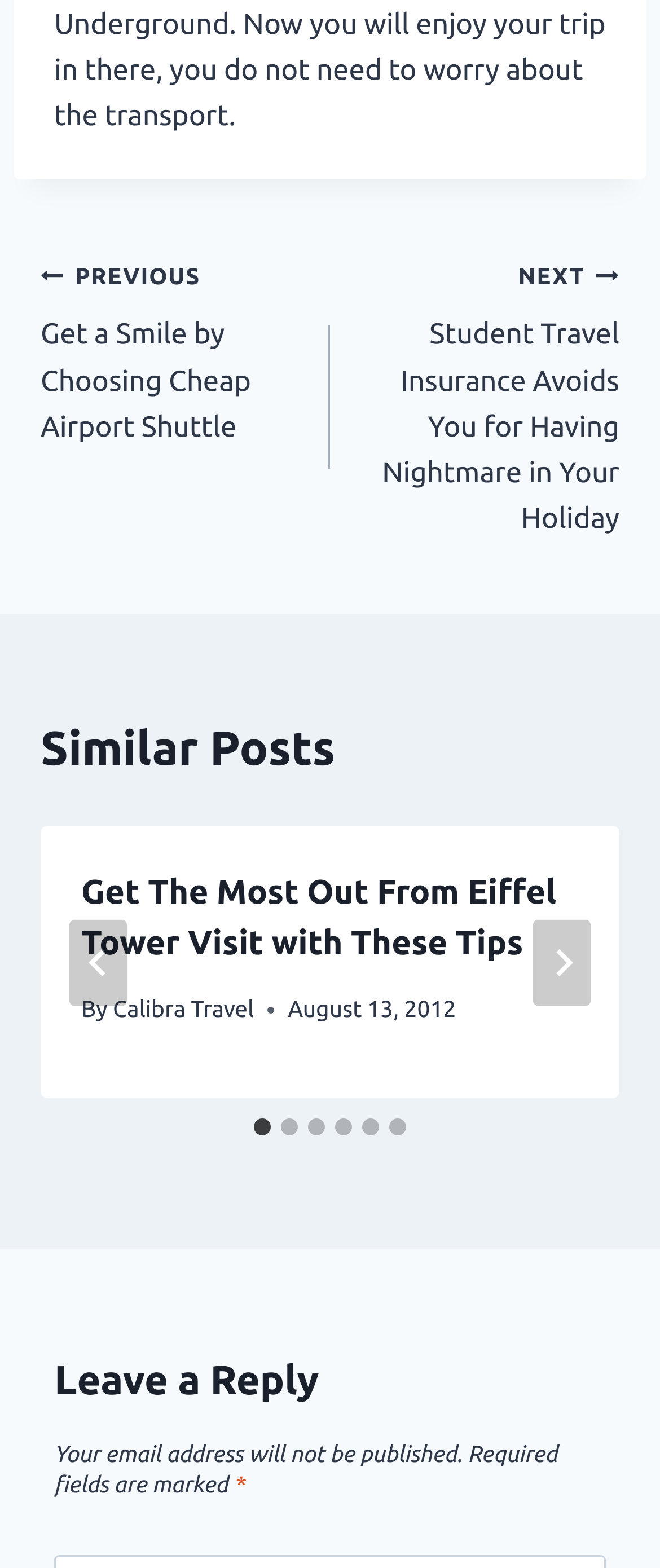Please provide a detailed answer to the question below by examining the image:
What is the title of the first similar post?

I found the title of the first similar post by looking at the article section within the tabpanel '1 of 6' which is part of the region 'Posts'. The title is 'Get The Most Out From Eiffel Tower Visit with These Tips'.